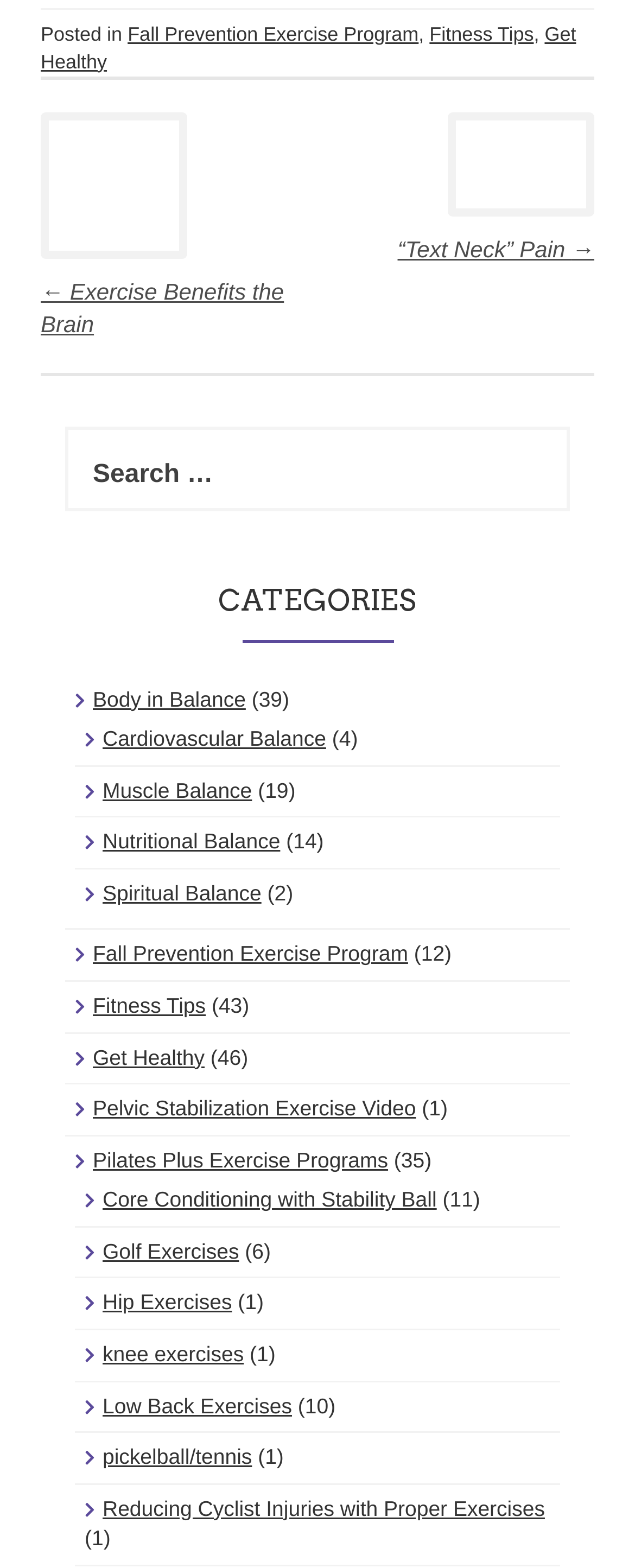Determine the bounding box coordinates for the area that needs to be clicked to fulfill this task: "Go to Fall Prevention Exercise Program". The coordinates must be given as four float numbers between 0 and 1, i.e., [left, top, right, bottom].

[0.201, 0.014, 0.659, 0.029]